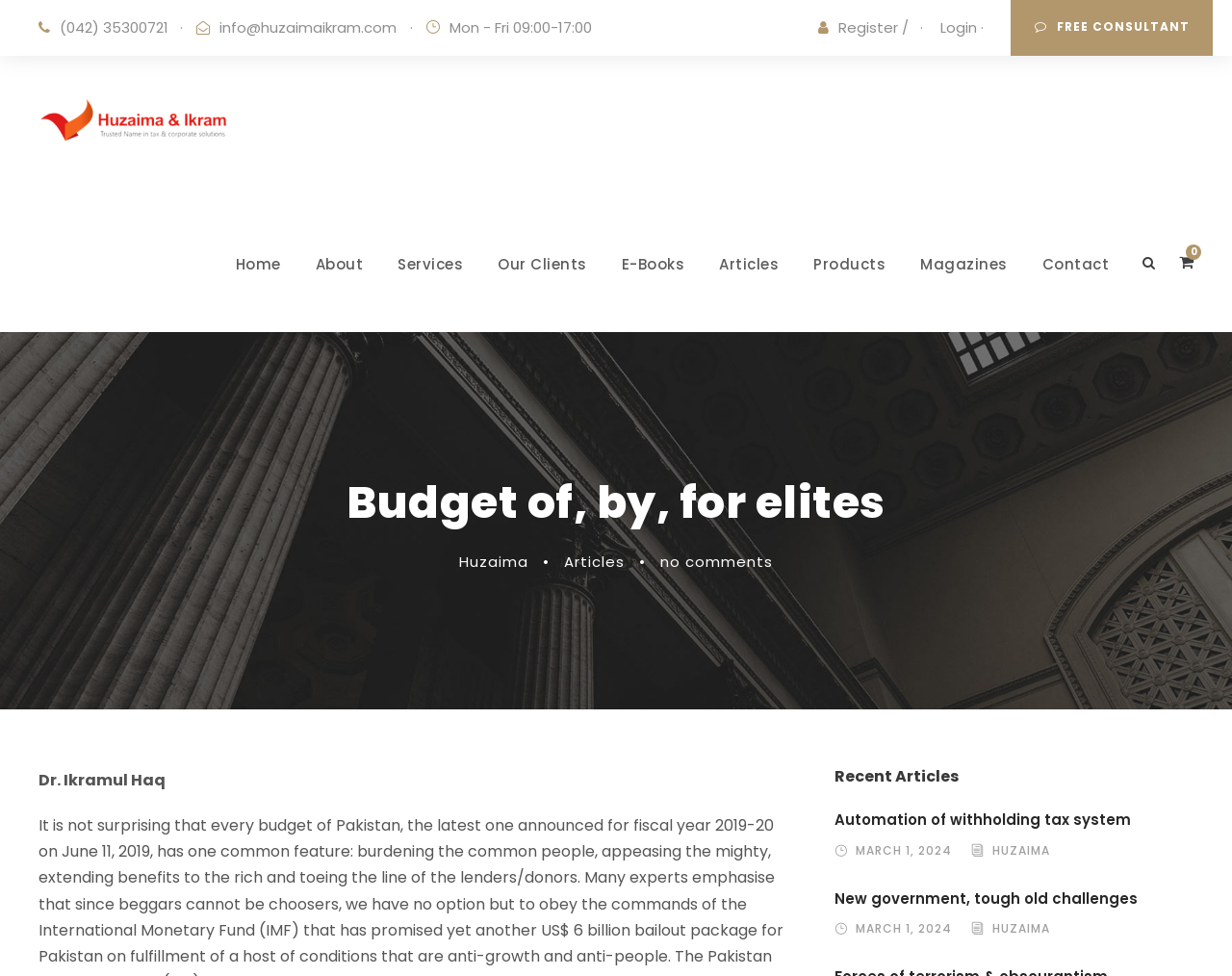Please find and give the text of the main heading on the webpage.

Budget of, by, for elites